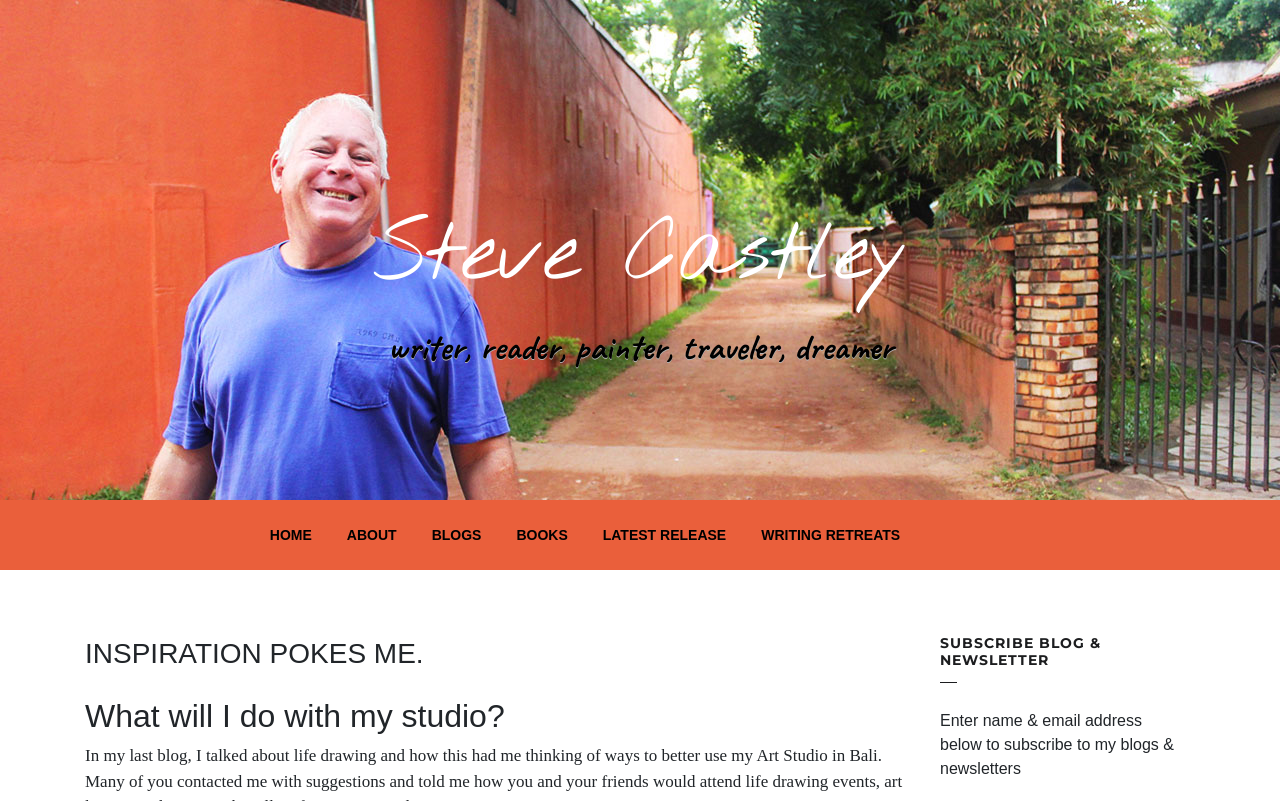Determine the main headline from the webpage and extract its text.

INSPIRATION POKES ME.